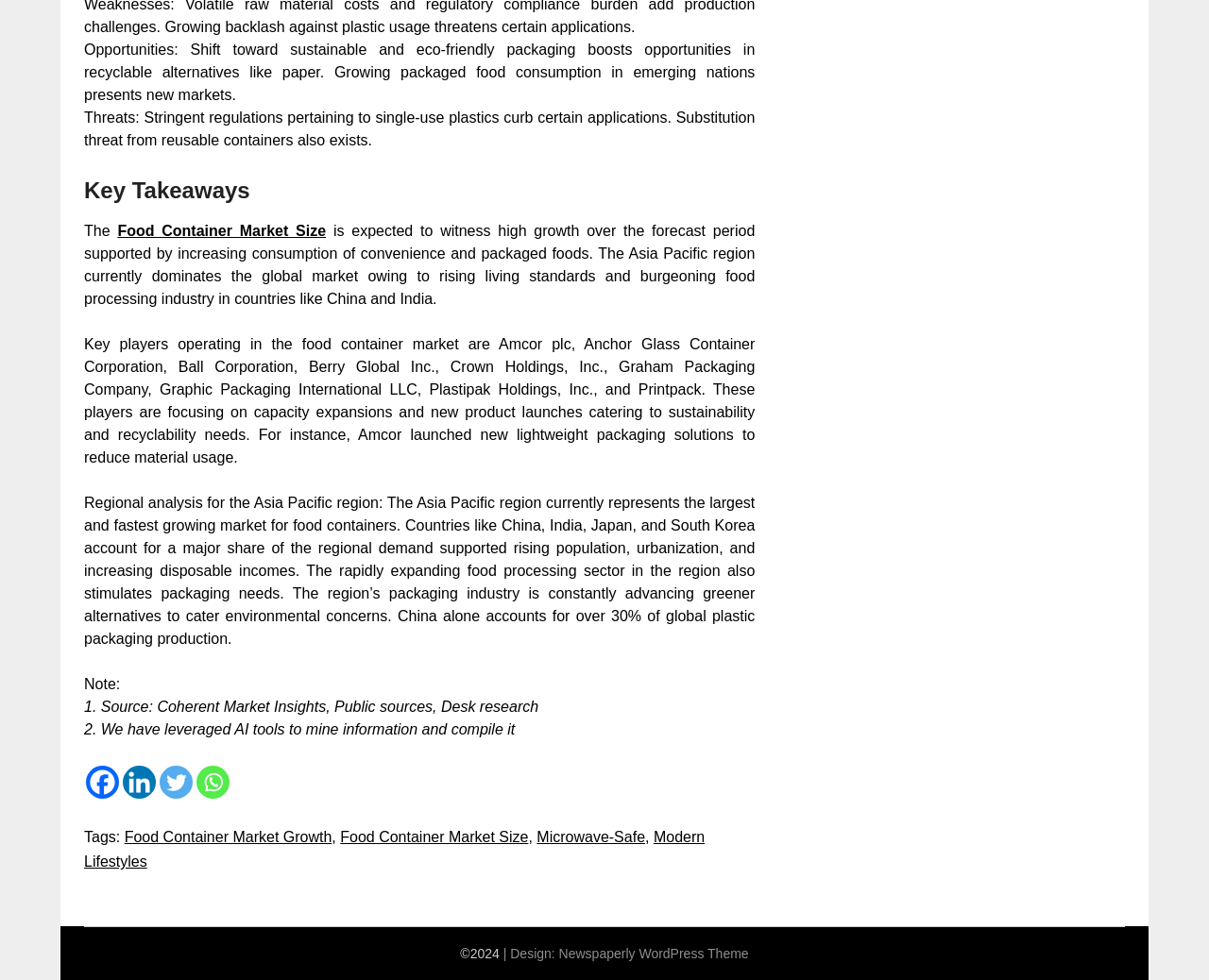Specify the bounding box coordinates of the element's region that should be clicked to achieve the following instruction: "Check out the Newspaperly WordPress Theme". The bounding box coordinates consist of four float numbers between 0 and 1, in the format [left, top, right, bottom].

[0.462, 0.966, 0.619, 0.981]